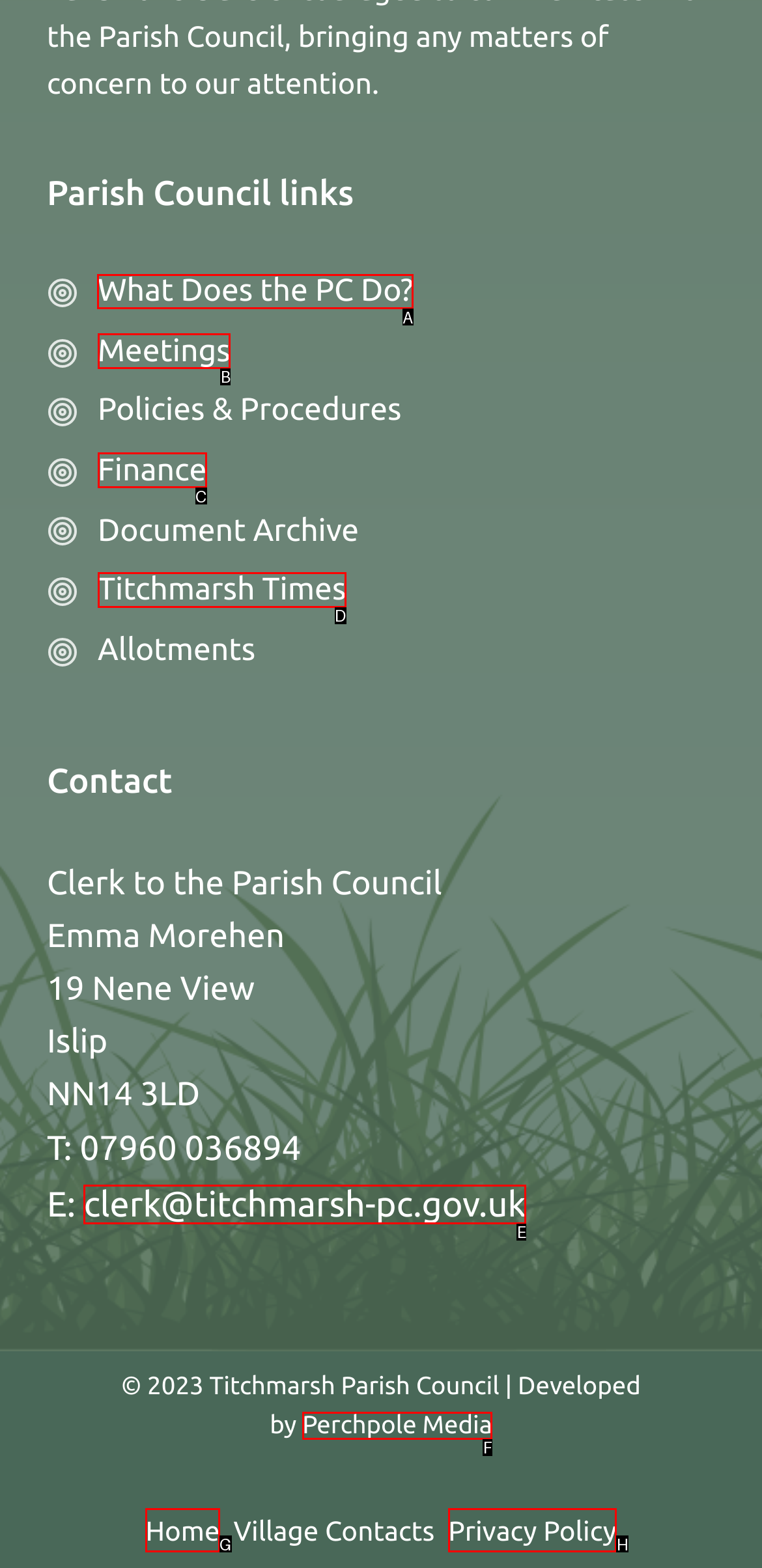From the available options, which lettered element should I click to complete this task: Click on 'What Does the PC Do?'?

A